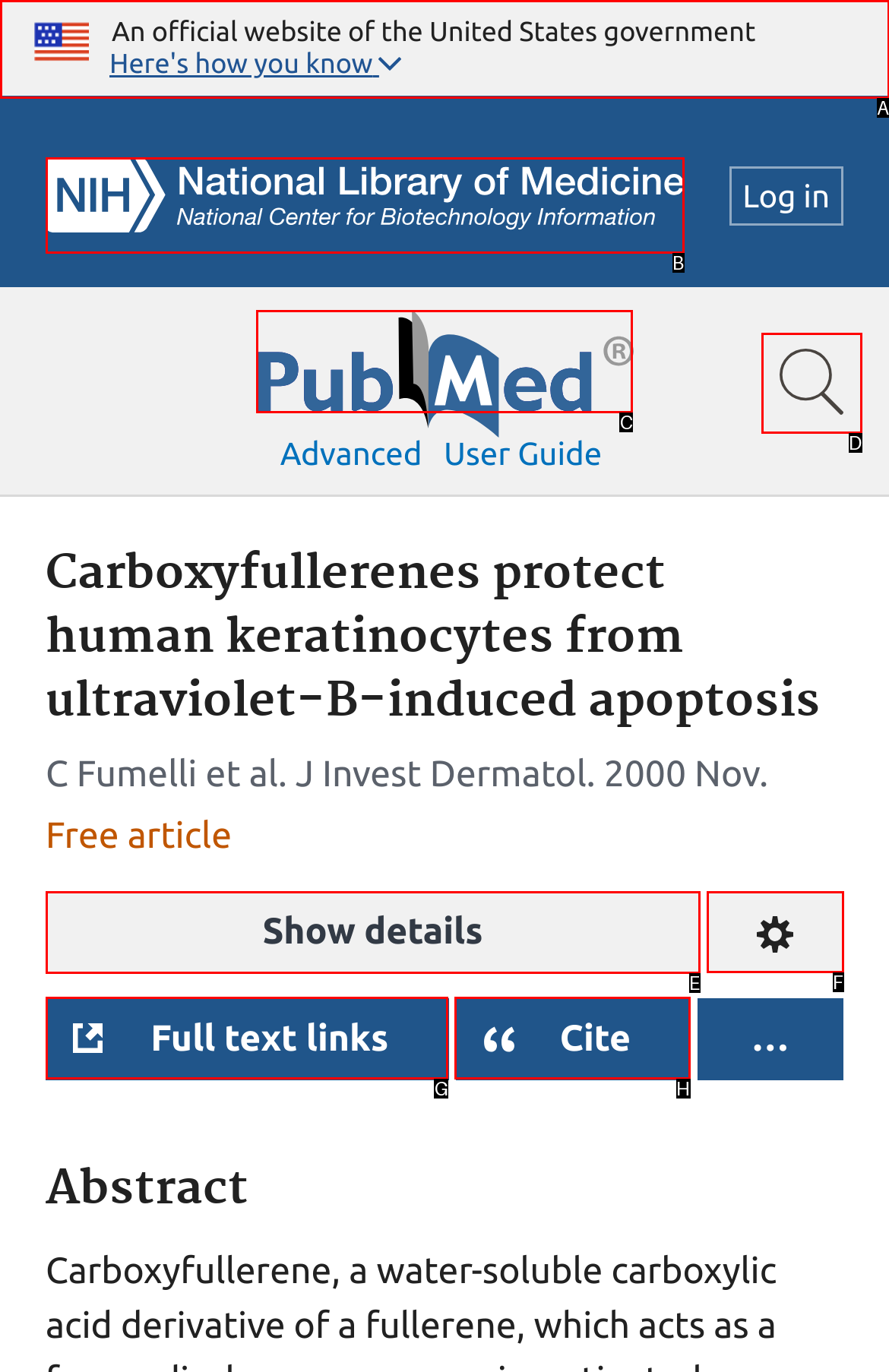Tell me which one HTML element I should click to complete the following task: Change the format of the article Answer with the option's letter from the given choices directly.

F